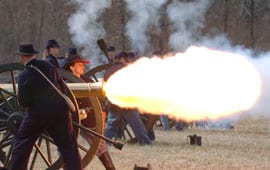Depict the image with a detailed narrative.

The image captures a dramatic scene from a historical reenactment, showcasing soldiers operating a large artillery piece. The cannon, prominently displayed in the foreground, is firing, evidenced by the brilliant burst of flame and the billowing smoke that follows. Dressed in period-appropriate uniforms, the soldiers stand in a line, engaged in the firing process, which reflects a moment from a bygone era of military history. The background is slightly blurred, focusing attention on the action, while hints of a wooded area suggest a natural setting, possibly indicative of a battlefield. This scene evokes the intensity and immediate danger of historical warfare, connecting viewers to the past.